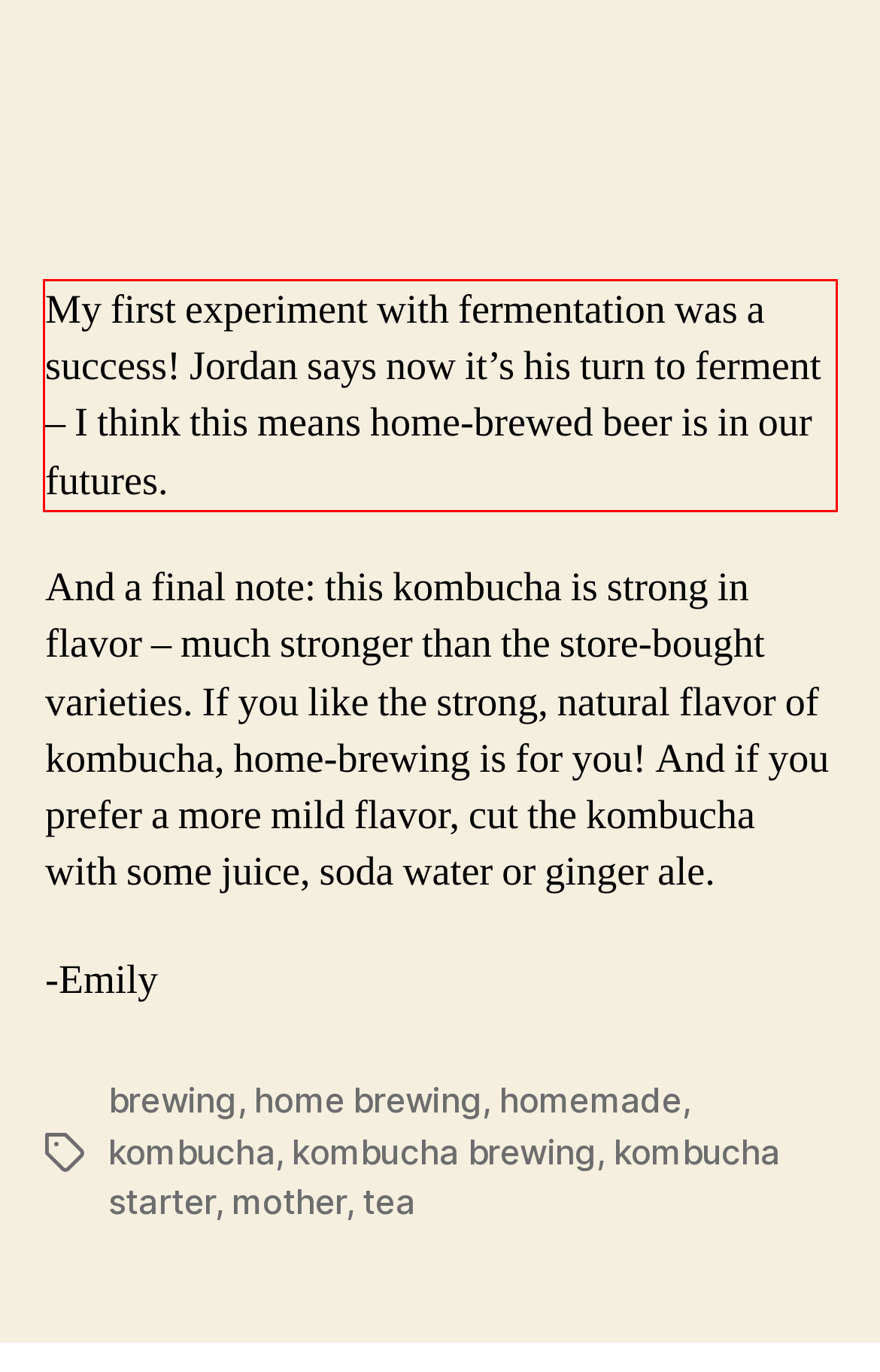You are given a webpage screenshot with a red bounding box around a UI element. Extract and generate the text inside this red bounding box.

My first experiment with fermentation was a success! Jordan says now it’s his turn to ferment – I think this means home-brewed beer is in our futures.